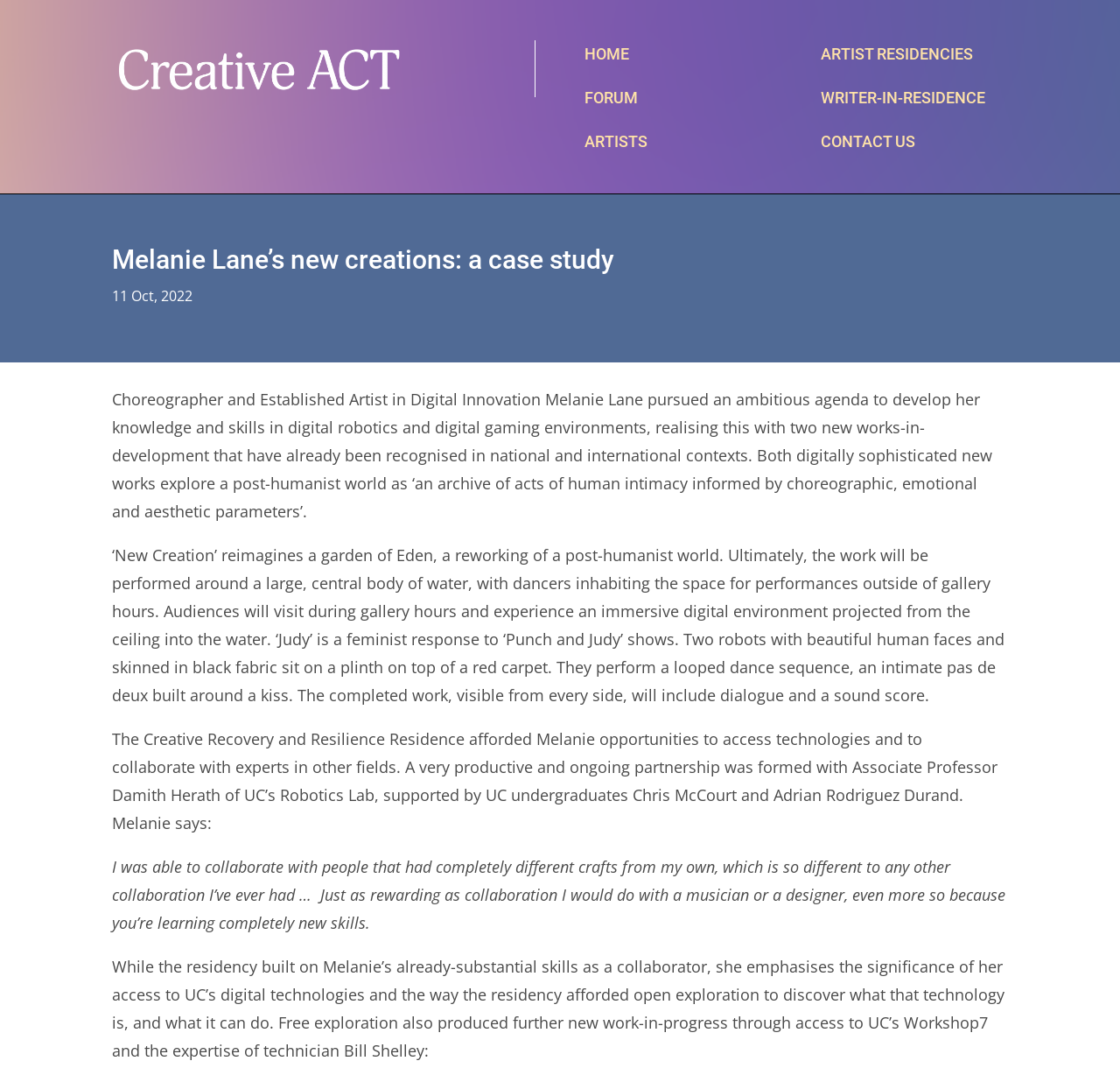Who is the associate professor that Melanie collaborated with? Based on the screenshot, please respond with a single word or phrase.

Damith Herath